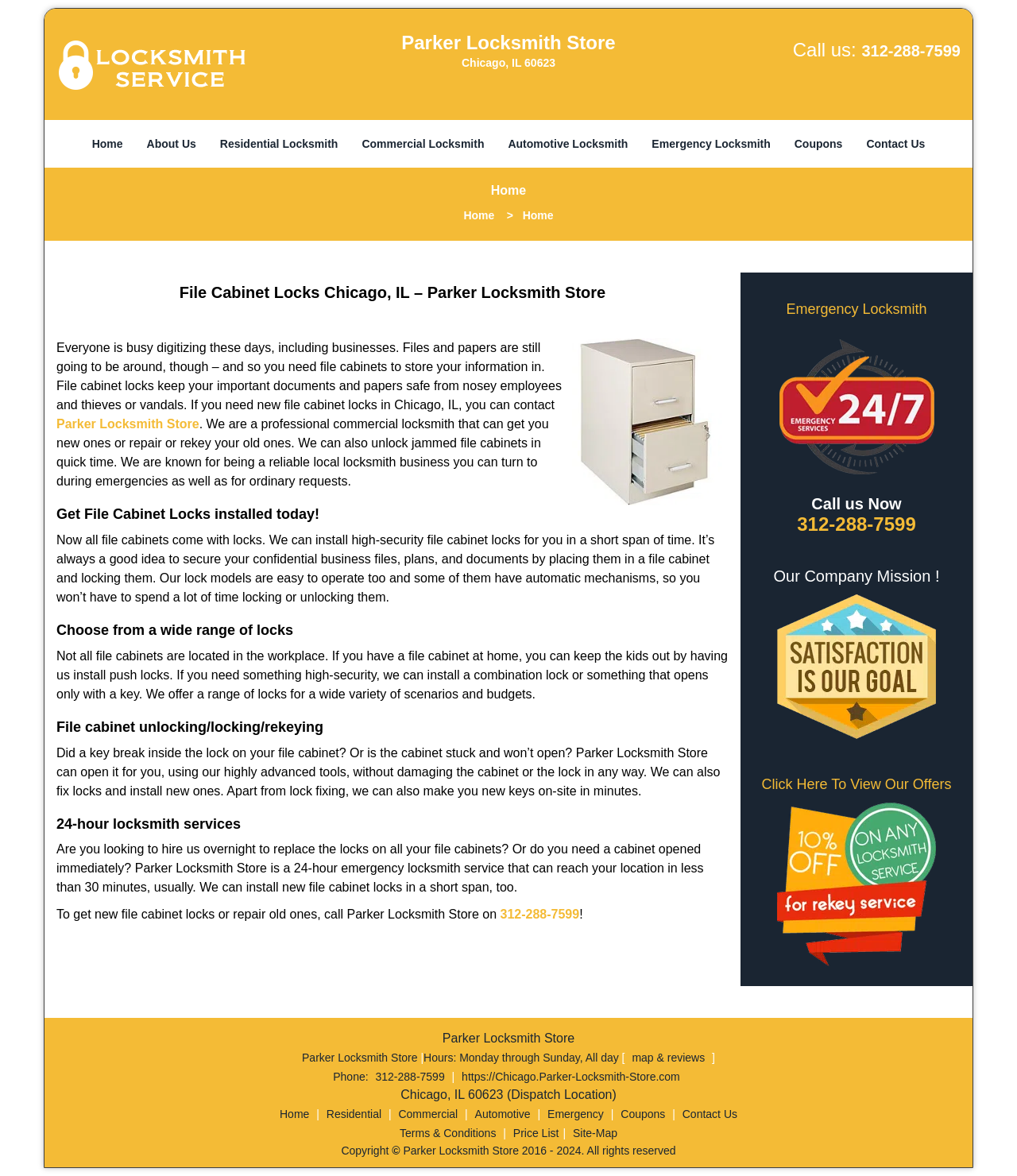What is the operating hours of Parker Locksmith Store?
Please answer the question with as much detail and depth as you can.

The operating hours can be found at the bottom of the webpage, in the 'Hours' section, and indicate that the store is open 24/7.